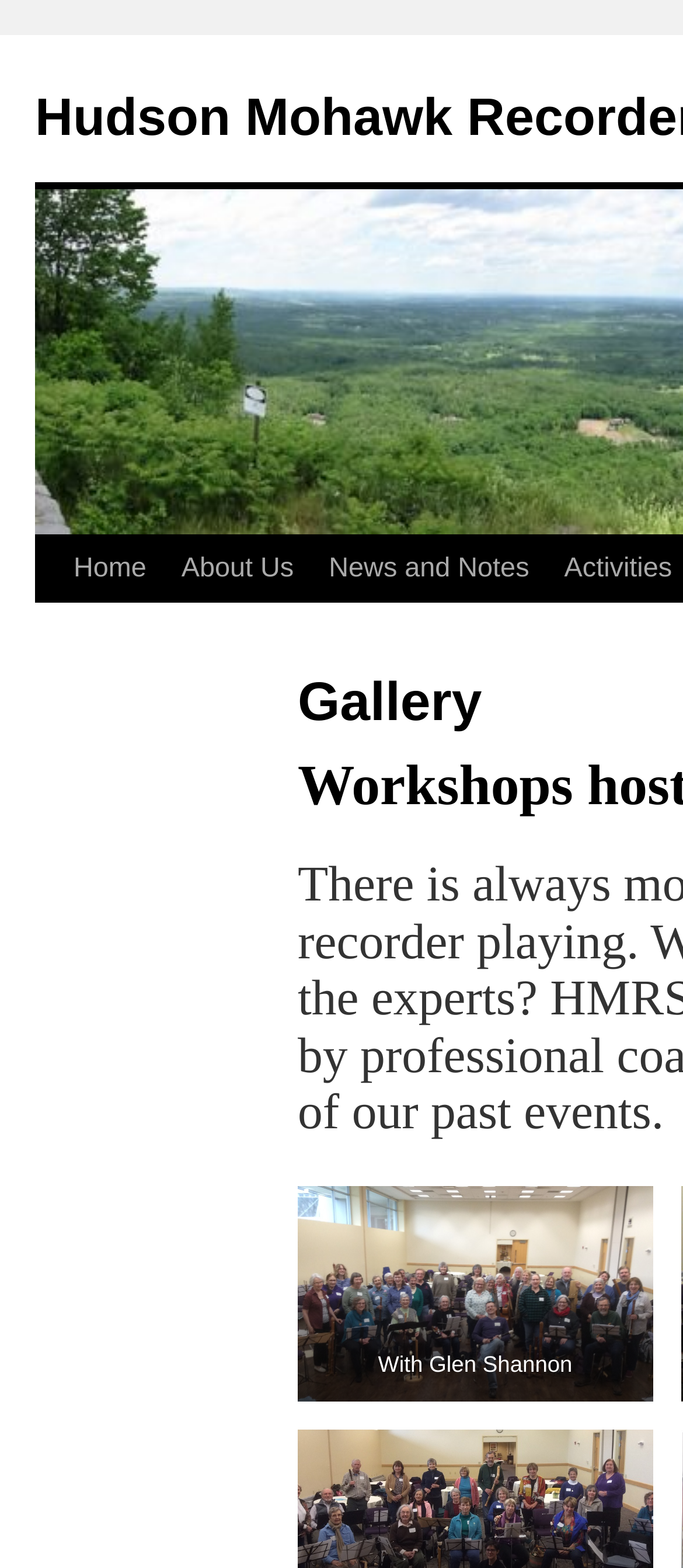Provide your answer in one word or a succinct phrase for the question: 
What is the caption of the figure?

With Glen Shannon